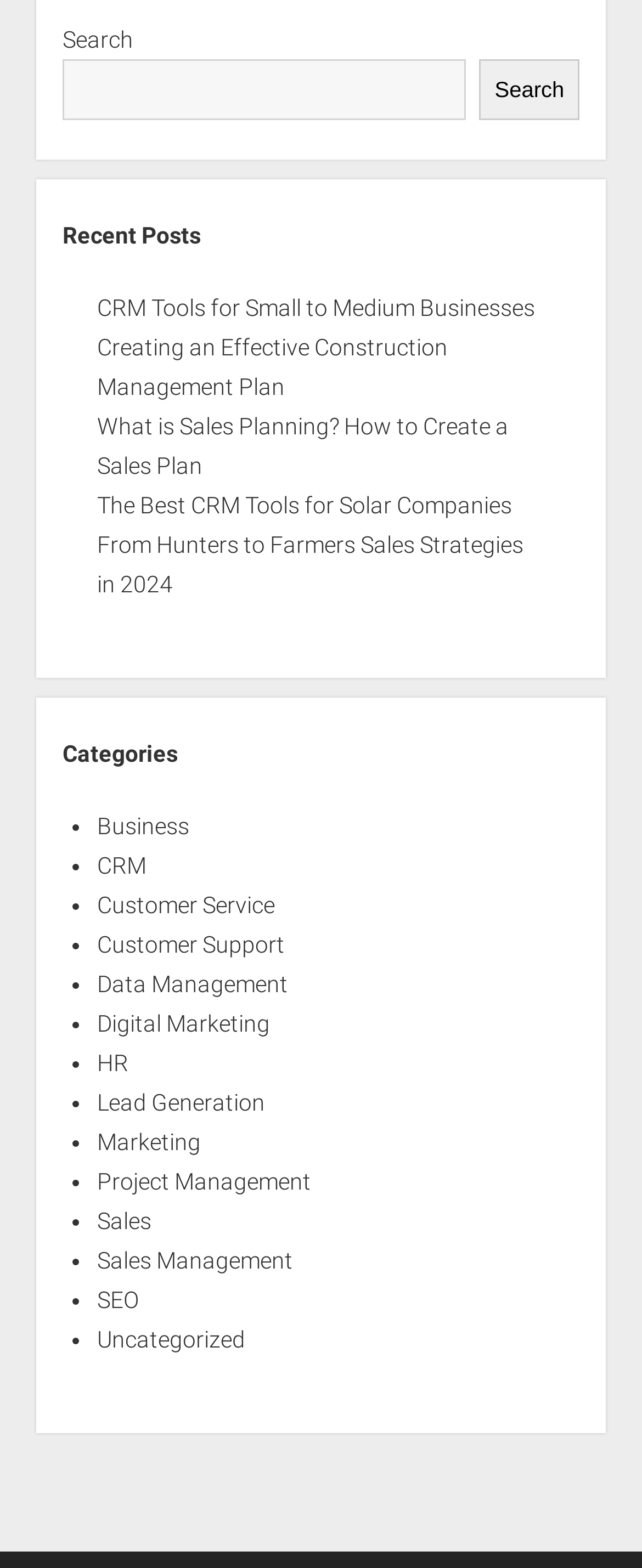Please identify the bounding box coordinates of the element I should click to complete this instruction: 'Browse 'Business' category'. The coordinates should be given as four float numbers between 0 and 1, like this: [left, top, right, bottom].

[0.151, 0.519, 0.295, 0.536]